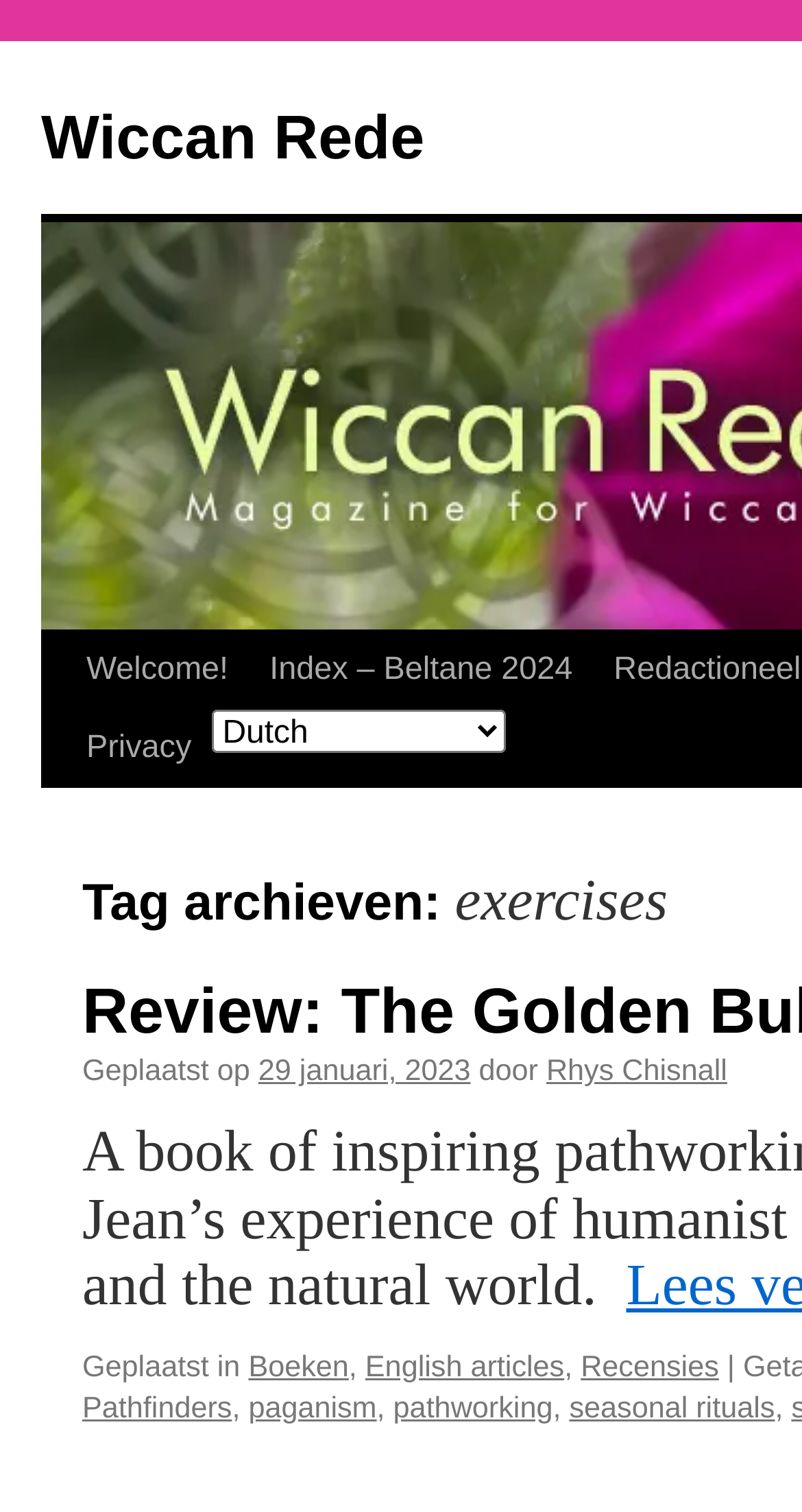Given the element description Ga naar de inhoud, identify the bounding box coordinates for the UI element on the webpage screenshot. The format should be (top-left x, top-left y, bottom-right x, bottom-right y), with values between 0 and 1.

[0.049, 0.416, 0.1, 0.623]